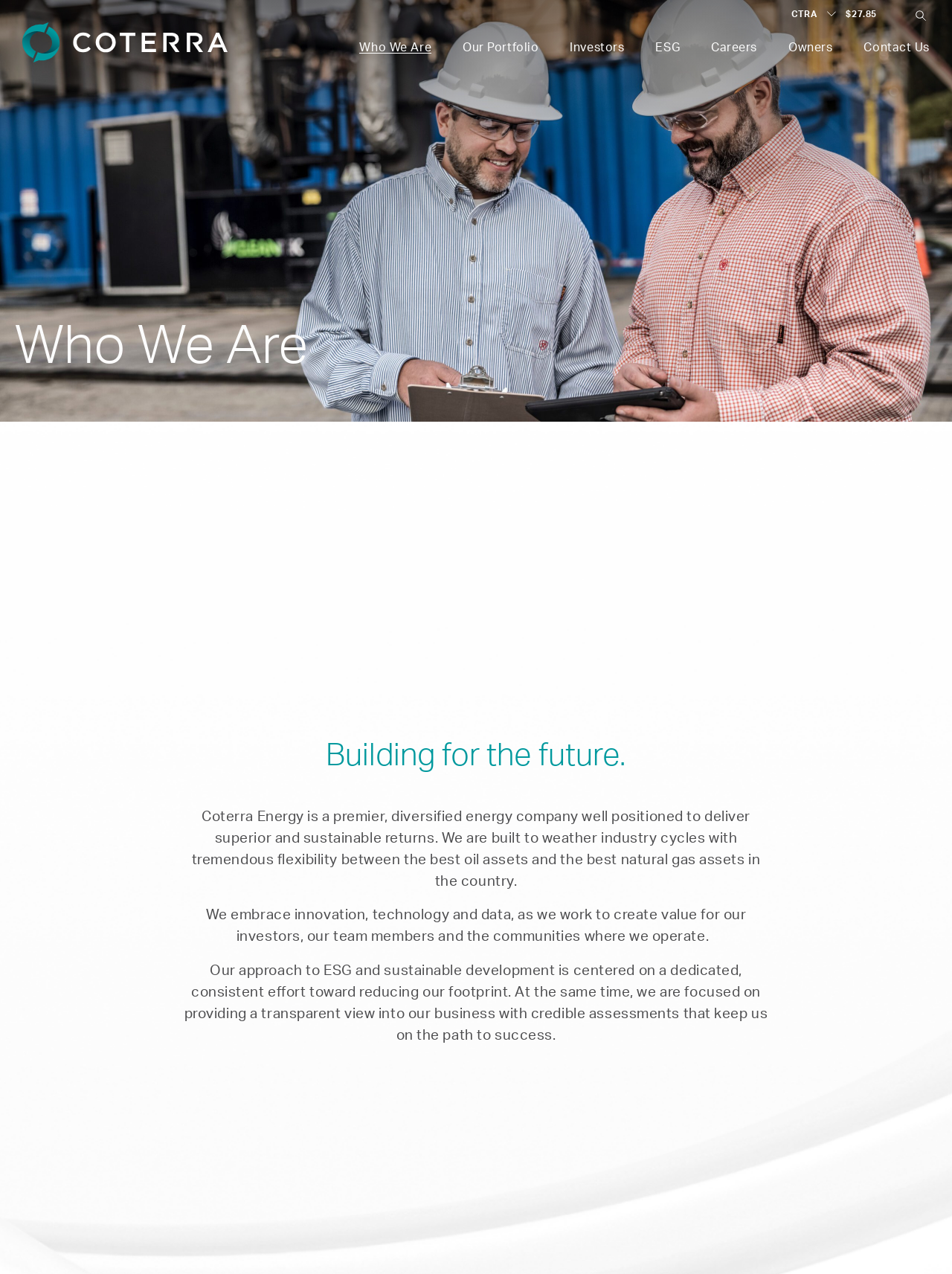Locate the UI element described as follows: "Our Portfolio". Return the bounding box coordinates as four float numbers between 0 and 1 in the order [left, top, right, bottom].

[0.486, 0.033, 0.566, 0.042]